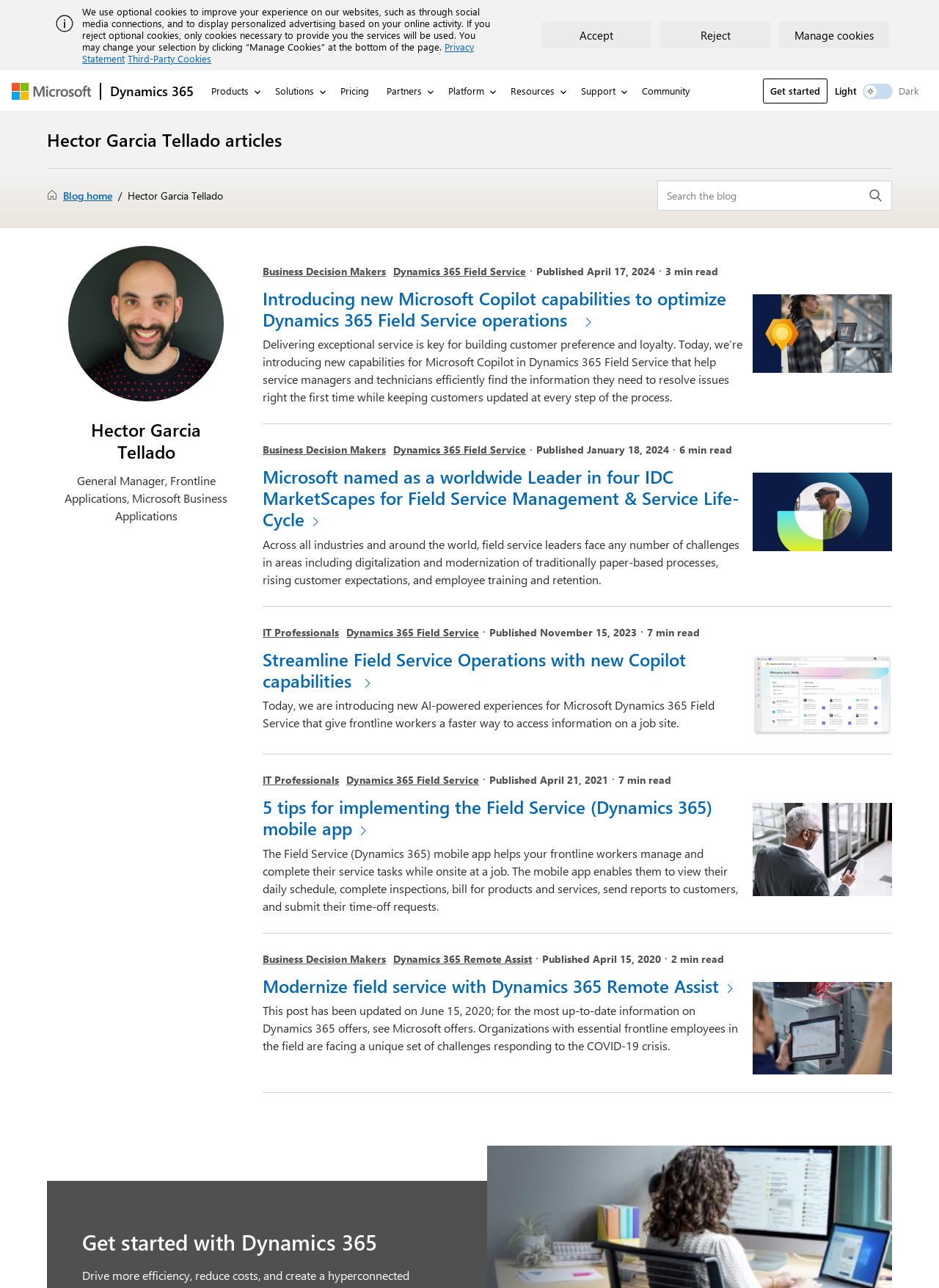Analyze the image and answer the question with as much detail as possible: 
What is the job title of the author?

The job title of the author can be found in the section where the author's name and photo are displayed. It is written as 'General Manager, Frontline Applications, Microsoft Business Applications'.